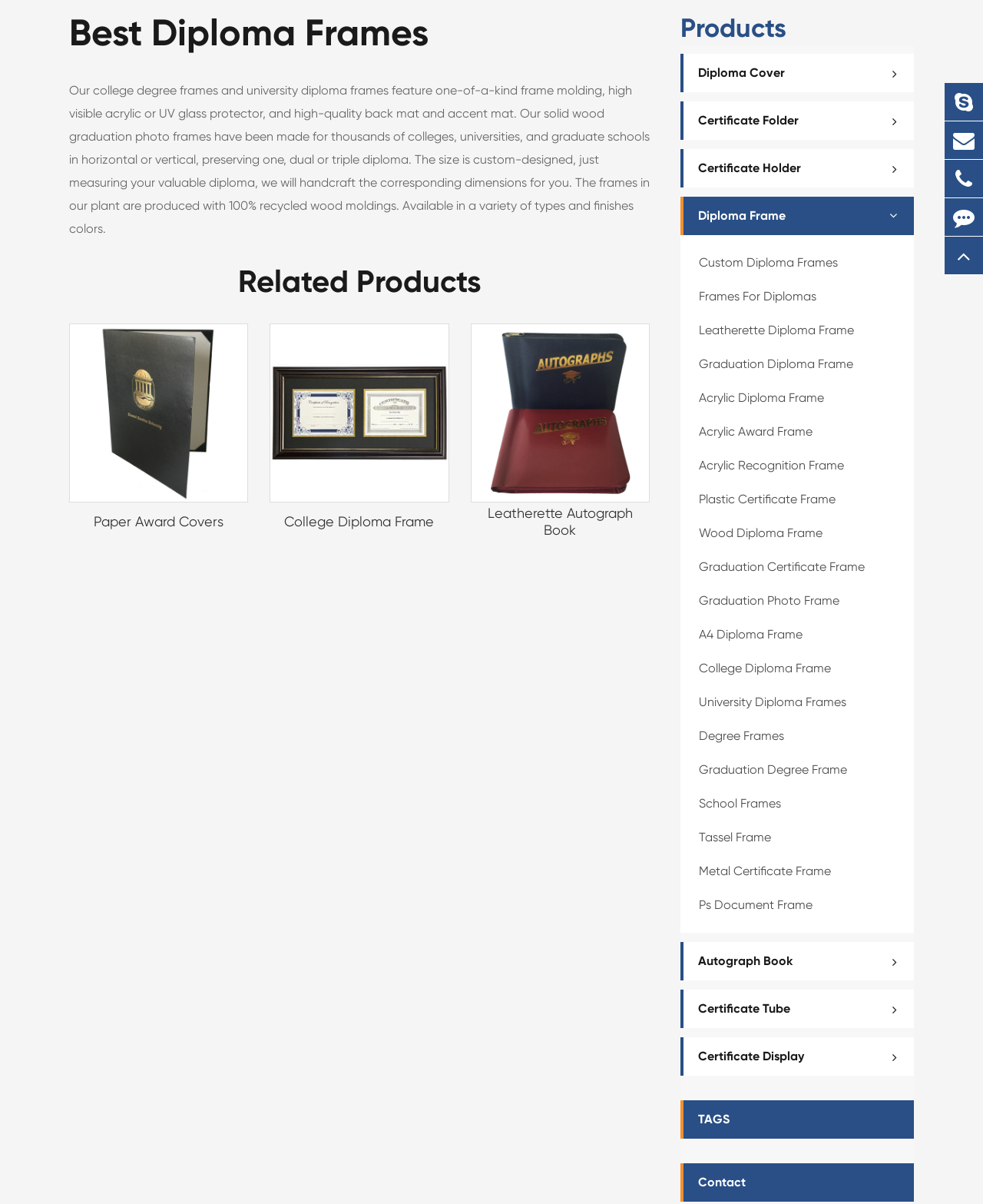Identify the bounding box coordinates for the UI element described as: "title="Feedback"".

[0.961, 0.165, 1.0, 0.196]